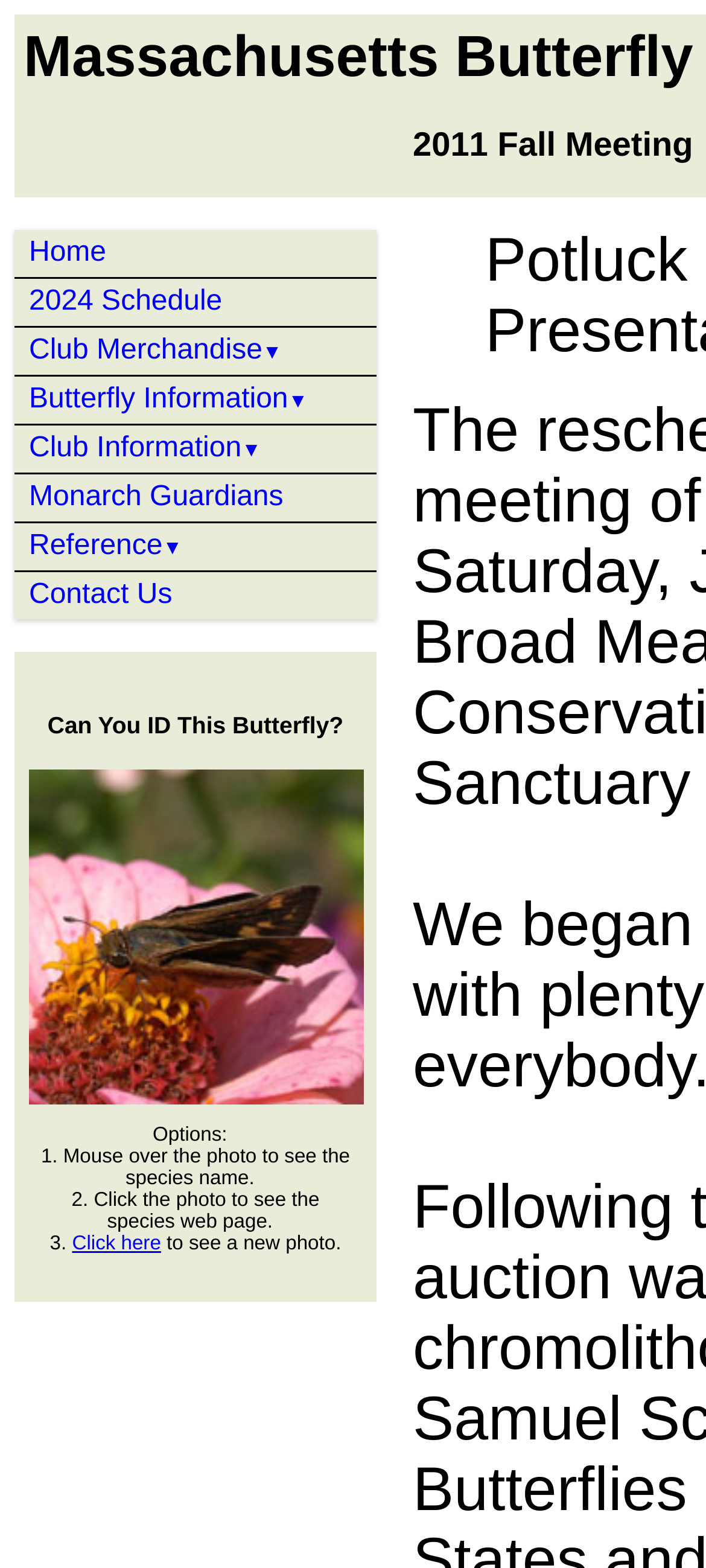Pinpoint the bounding box coordinates of the clickable area necessary to execute the following instruction: "Explore Club Merchandise". The coordinates should be given as four float numbers between 0 and 1, namely [left, top, right, bottom].

[0.021, 0.214, 0.4, 0.235]